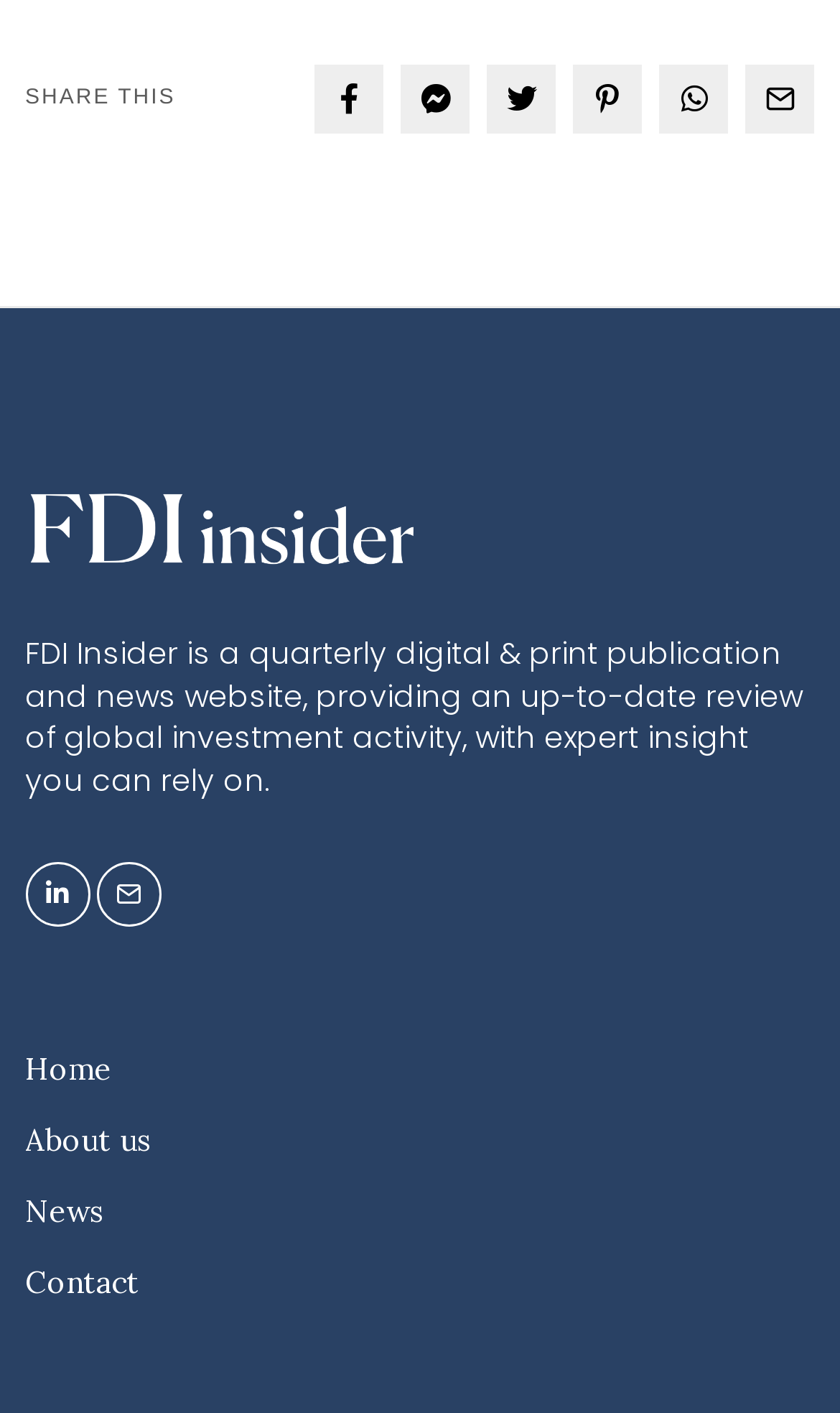Identify the bounding box coordinates of the region that should be clicked to execute the following instruction: "Share this page".

[0.03, 0.061, 0.209, 0.078]